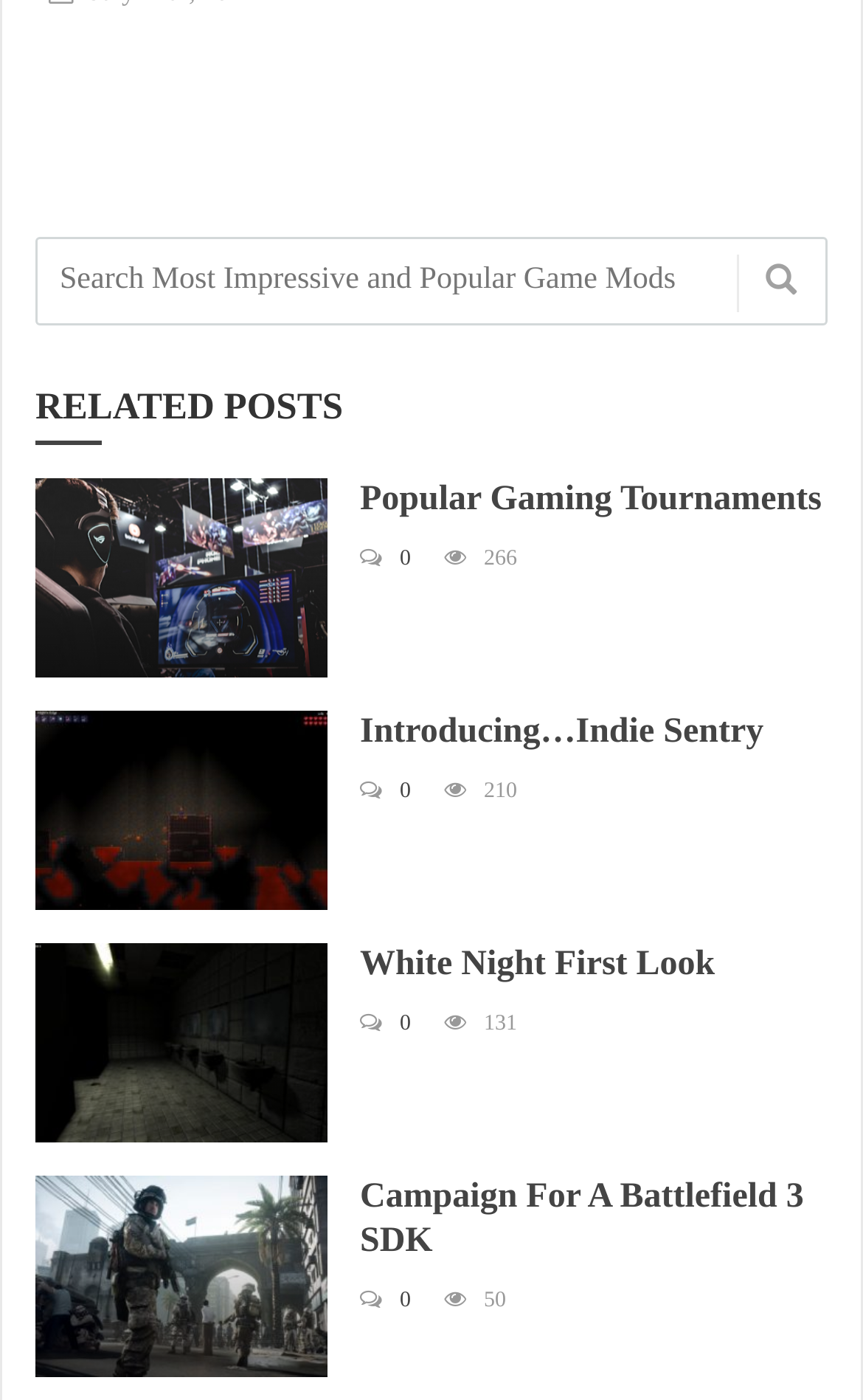Identify the bounding box for the element characterized by the following description: "alt="White Night First Look"".

[0.041, 0.674, 0.379, 0.816]